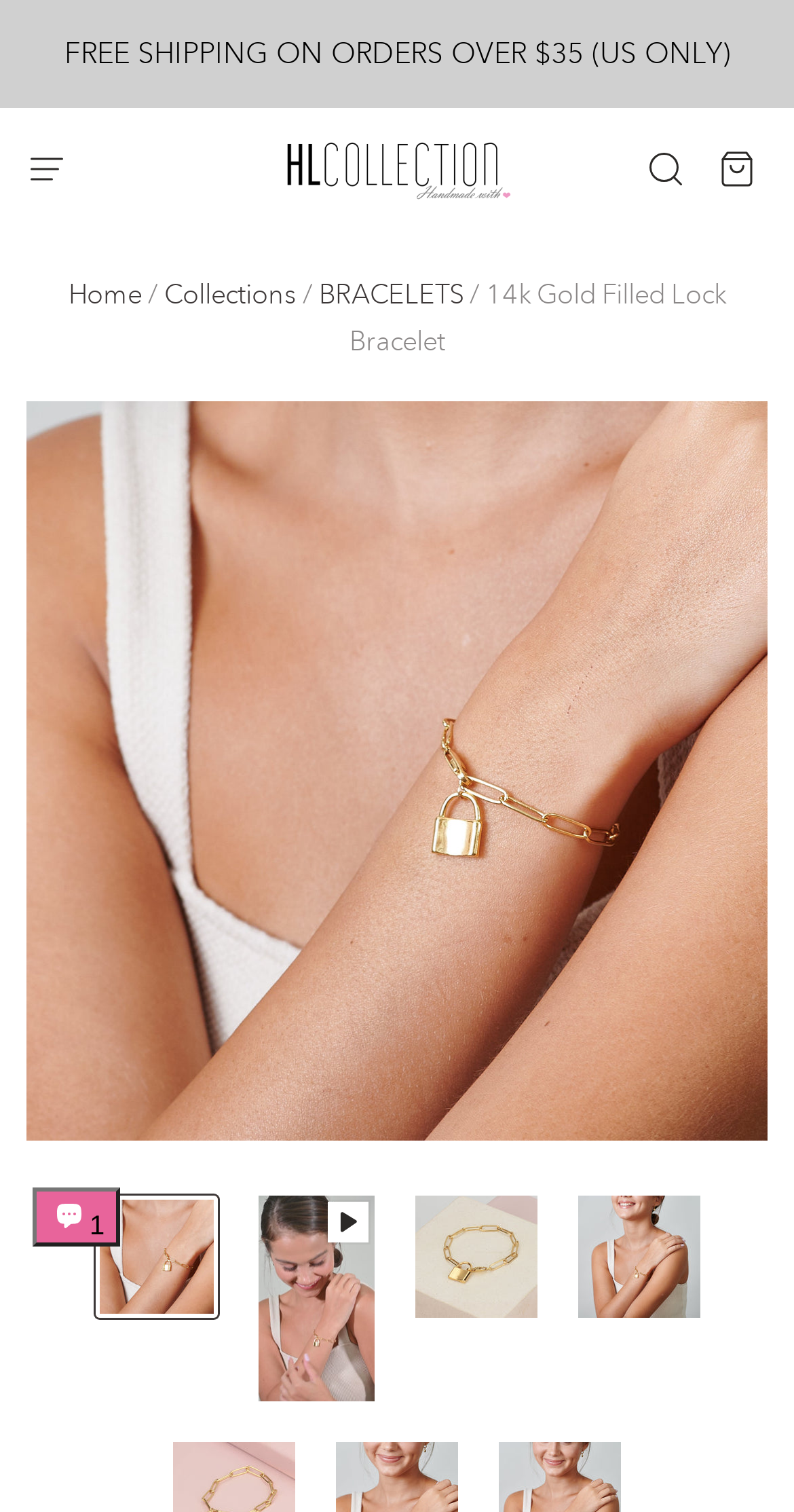What is the purpose of the chat window?
Please provide a comprehensive answer based on the visual information in the image.

I determined the answer by examining the generic element with the description 'Shopify online store chat' and the button element with the text 'Chat window' inside it. The description and text suggest that the chat window is for Shopify online store chat.